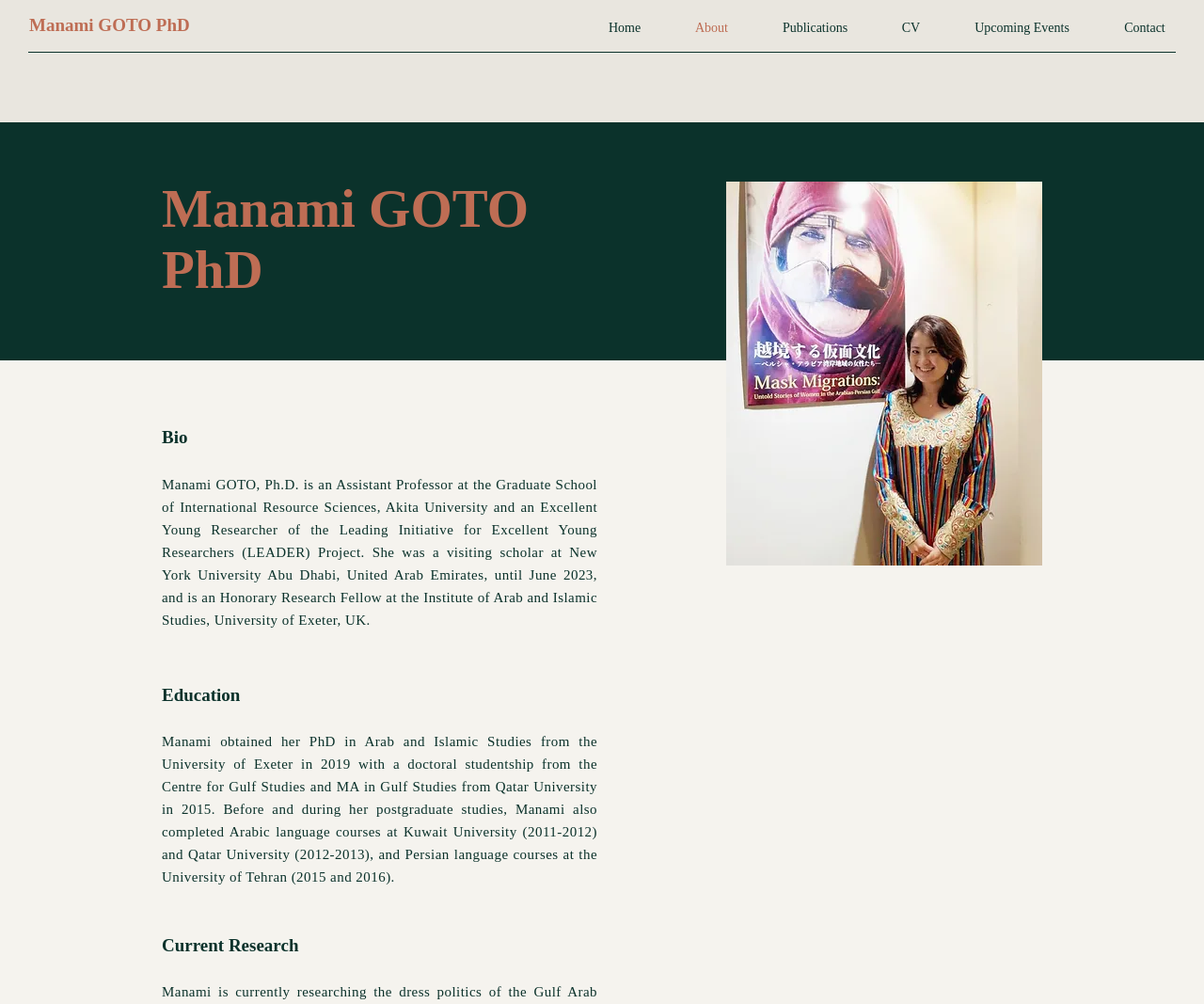What is the name of the project Manami is a part of?
Based on the image, answer the question with as much detail as possible.

In the bio section, it is mentioned that Manami is an Excellent Young Researcher of the Leading Initiative for Excellent Young Researchers (LEADER) Project.